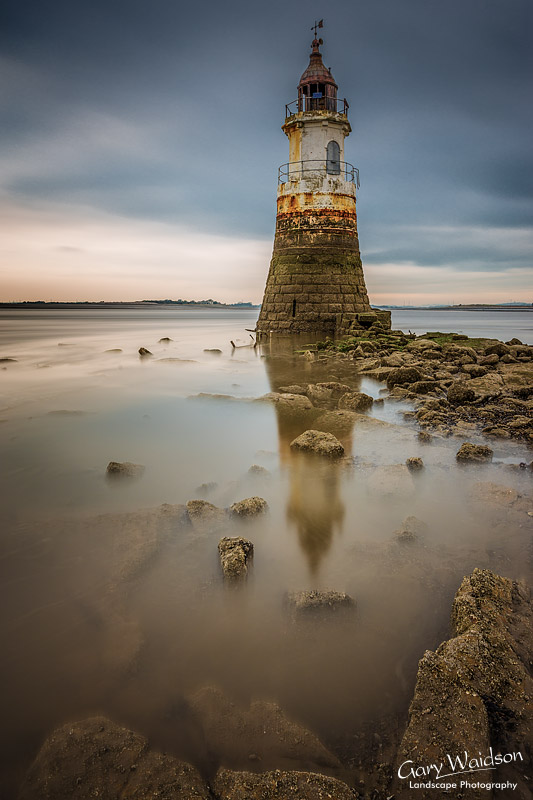Elaborate on the contents of the image in a comprehensive manner.

The image captures the Plover Scar Light, a historic lighthouse situated at the mouth of the River Lune where it enters Morecambe Bay. The structure showcases a weathered exterior, with a rusty upper section indicating its long-standing presence against the elements. Surrounded by rugged rocks and partially submerged at low tide, the lighthouse stands tall against a dramatic sky, evoking a sense of solitude and timelessness. The calm waters reflect the lighthouse, enhancing its iconic silhouette. This scene exemplifies the beauty of fine art landscape photography, inviting viewers to appreciate the interplay between nature, history, and the enduring function of lighthouses. The image is credited to photographer Gary Waidson.